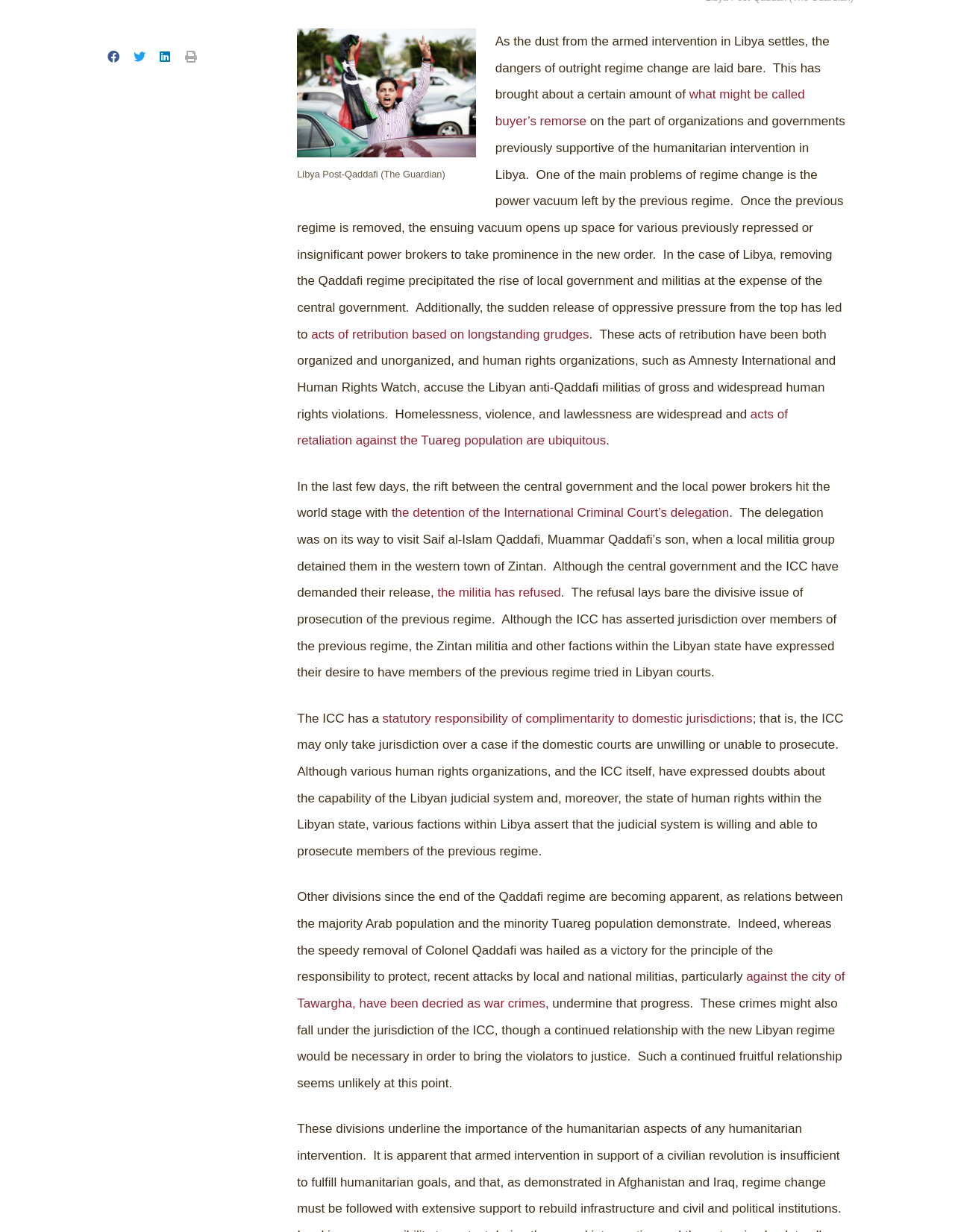Find the bounding box of the UI element described as follows: "parent_node: Libya Post-Qaddafi (The Guardian)".

[0.311, 0.023, 0.499, 0.128]